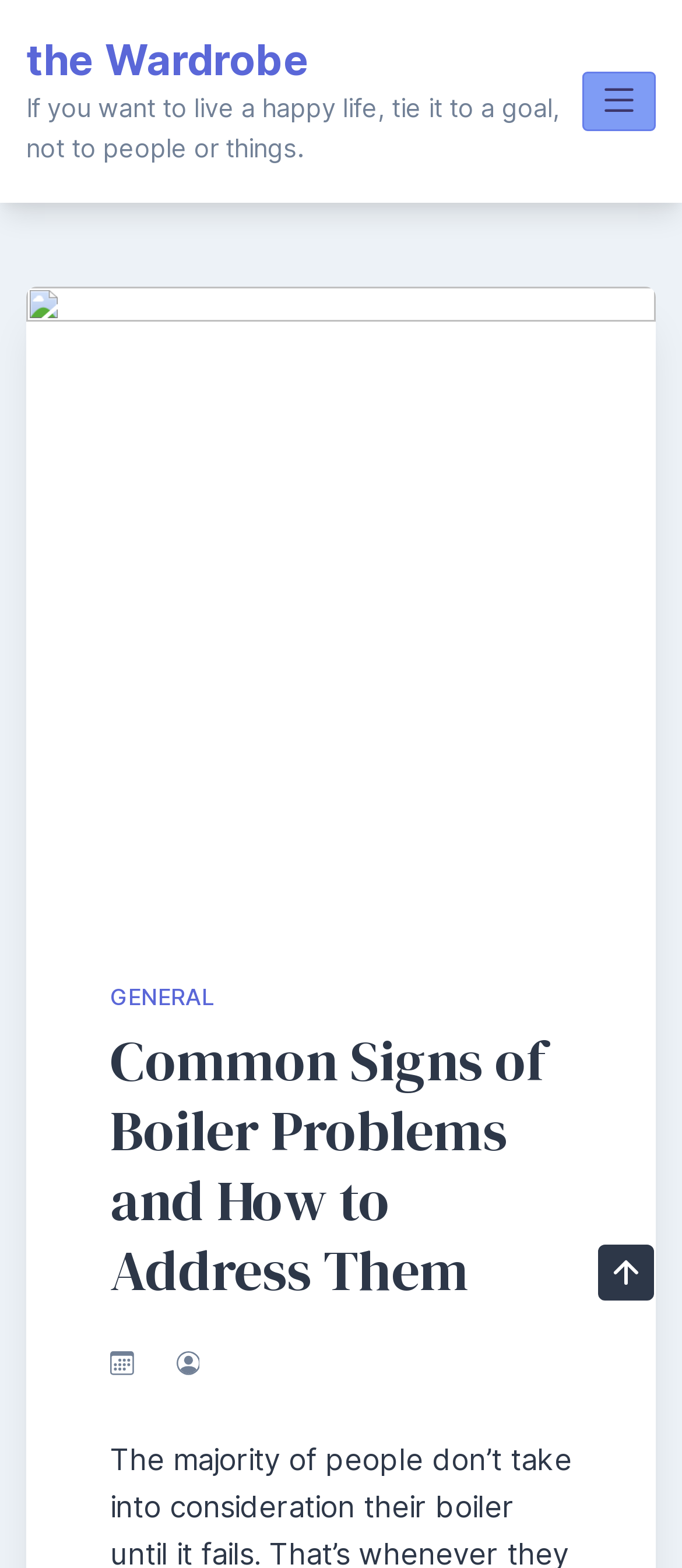Describe all the significant parts and information present on the webpage.

The webpage appears to be an article or blog post about common signs of boiler problems and how to address them. At the top left of the page, there is a link to "the Wardrobe". Below this link, there is a quote "If you want to live a happy life, tie it to a goal, not to people or things." 

On the top right side of the page, there is a button with an image, which when expanded, controls the primary menu. Within this menu, there is an image and a link to "GENERAL". Below this link, there is a header section with a heading that matches the title of the webpage, "Common Signs of Boiler Problems and How to Address Them". 

To the right of the heading, there are two small images. At the bottom right of the page, there is a "Go to Top" button with an image, which suggests that the article may be lengthy and provides an easy way to navigate back to the top of the page.